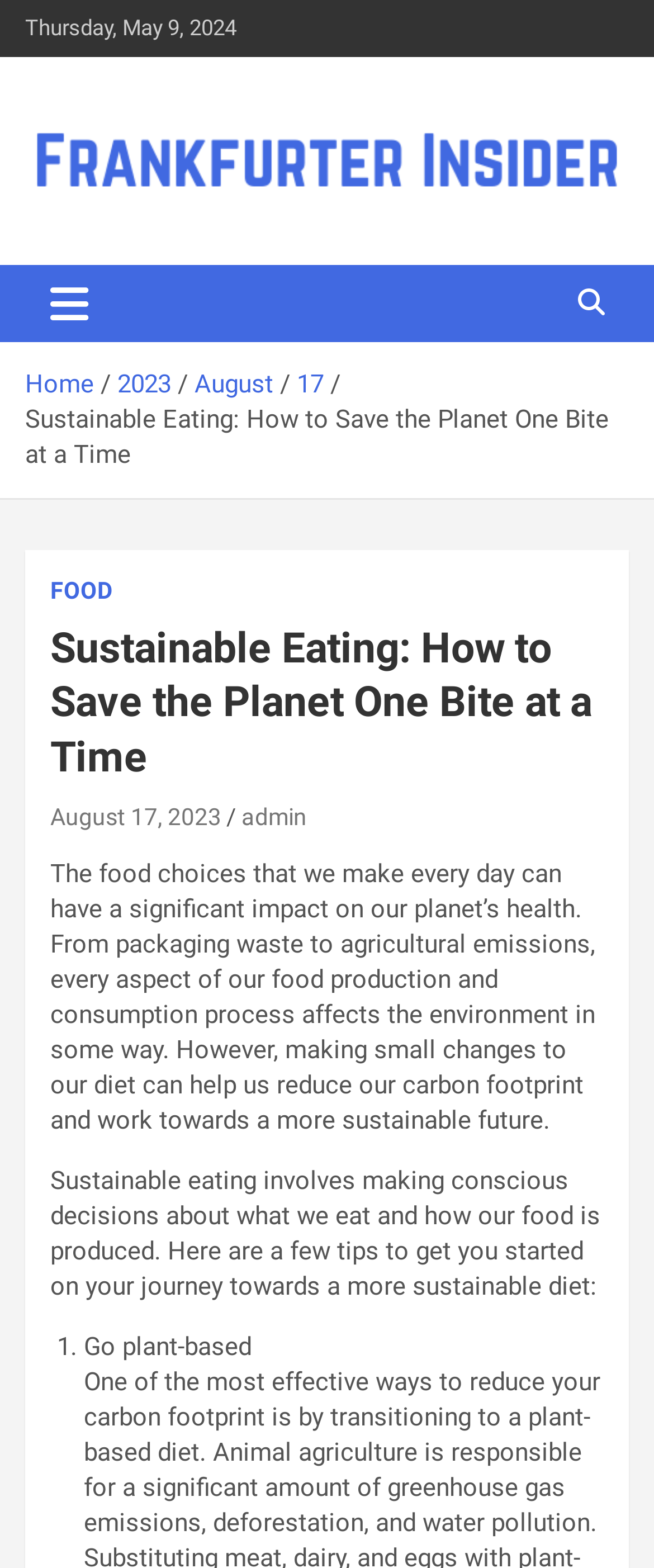What is the category of the article?
Using the visual information from the image, give a one-word or short-phrase answer.

FOOD